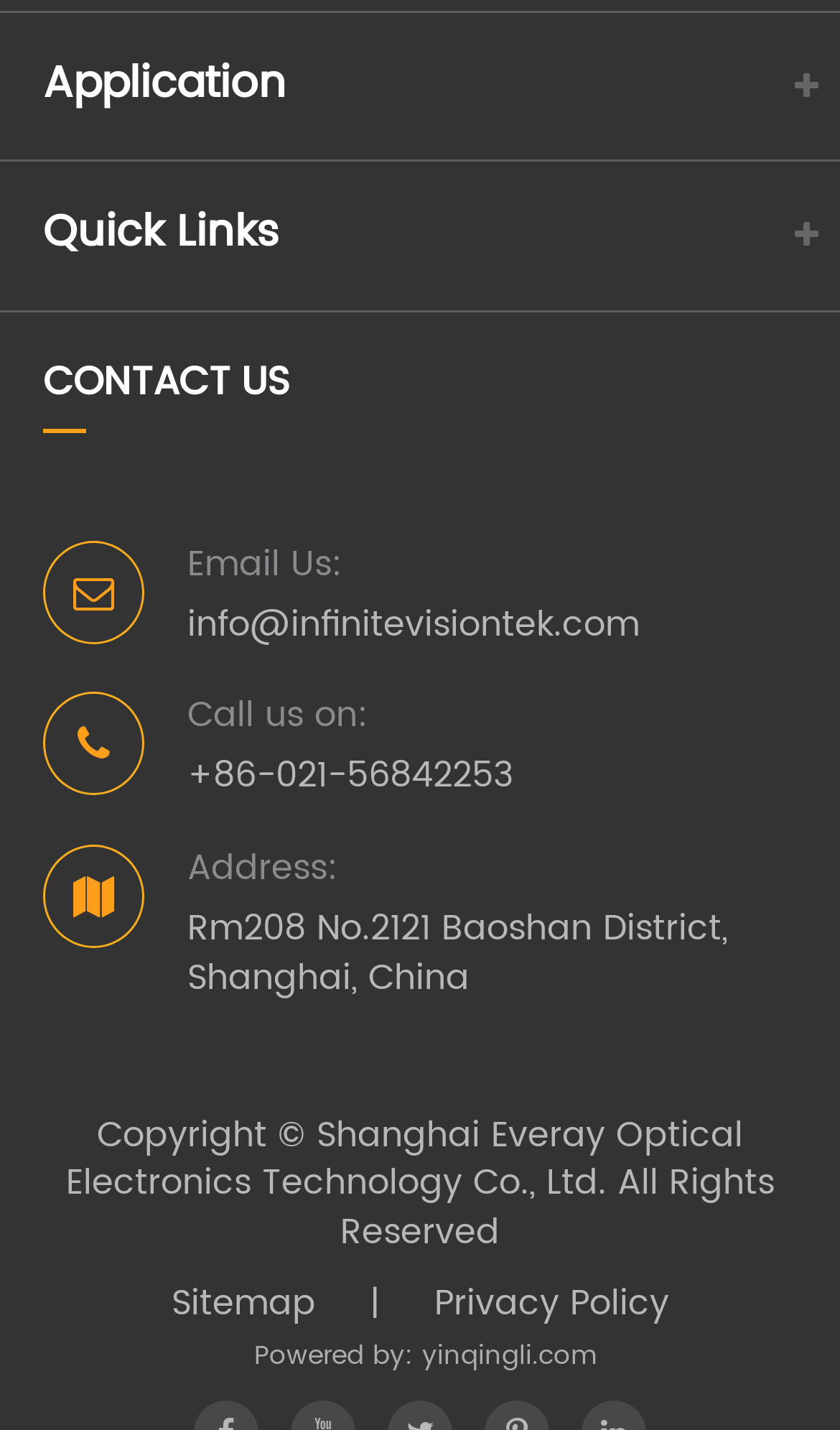Please locate the bounding box coordinates of the element's region that needs to be clicked to follow the instruction: "Contact us through email". The bounding box coordinates should be provided as four float numbers between 0 and 1, i.e., [left, top, right, bottom].

[0.223, 0.42, 0.949, 0.454]